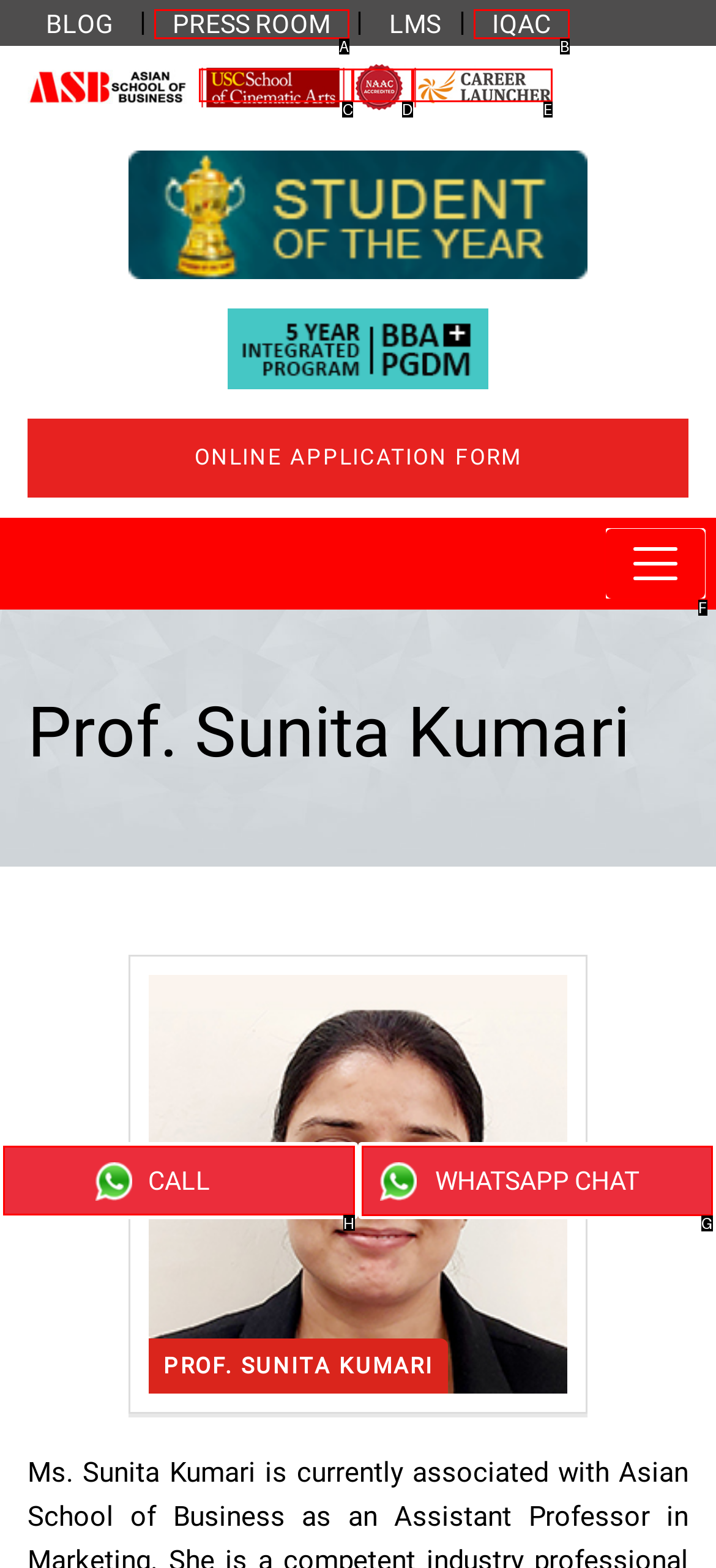Choose the HTML element that should be clicked to achieve this task: Learn how the website works
Respond with the letter of the correct choice.

None